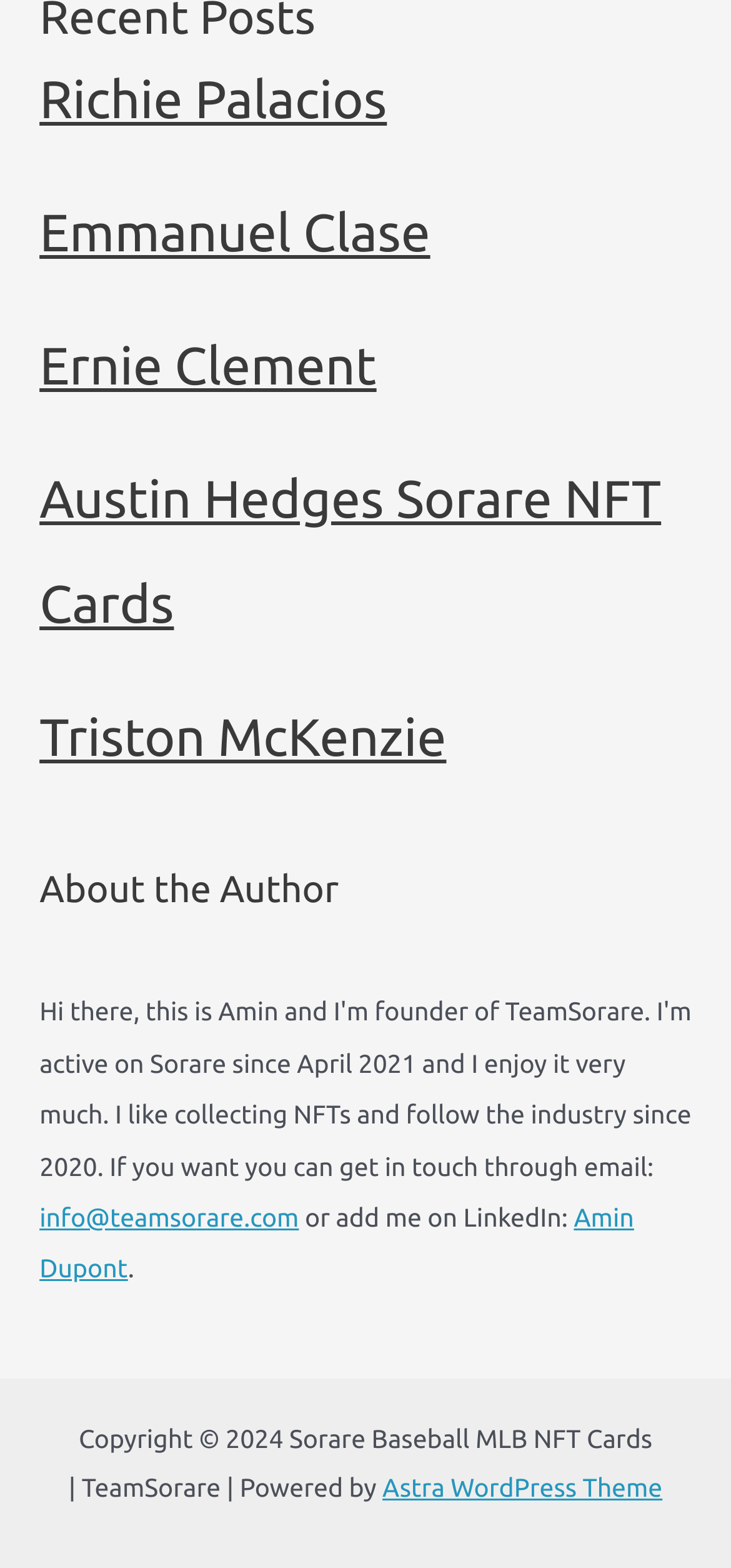Determine the bounding box coordinates of the clickable element necessary to fulfill the instruction: "Read news and features". Provide the coordinates as four float numbers within the 0 to 1 range, i.e., [left, top, right, bottom].

None